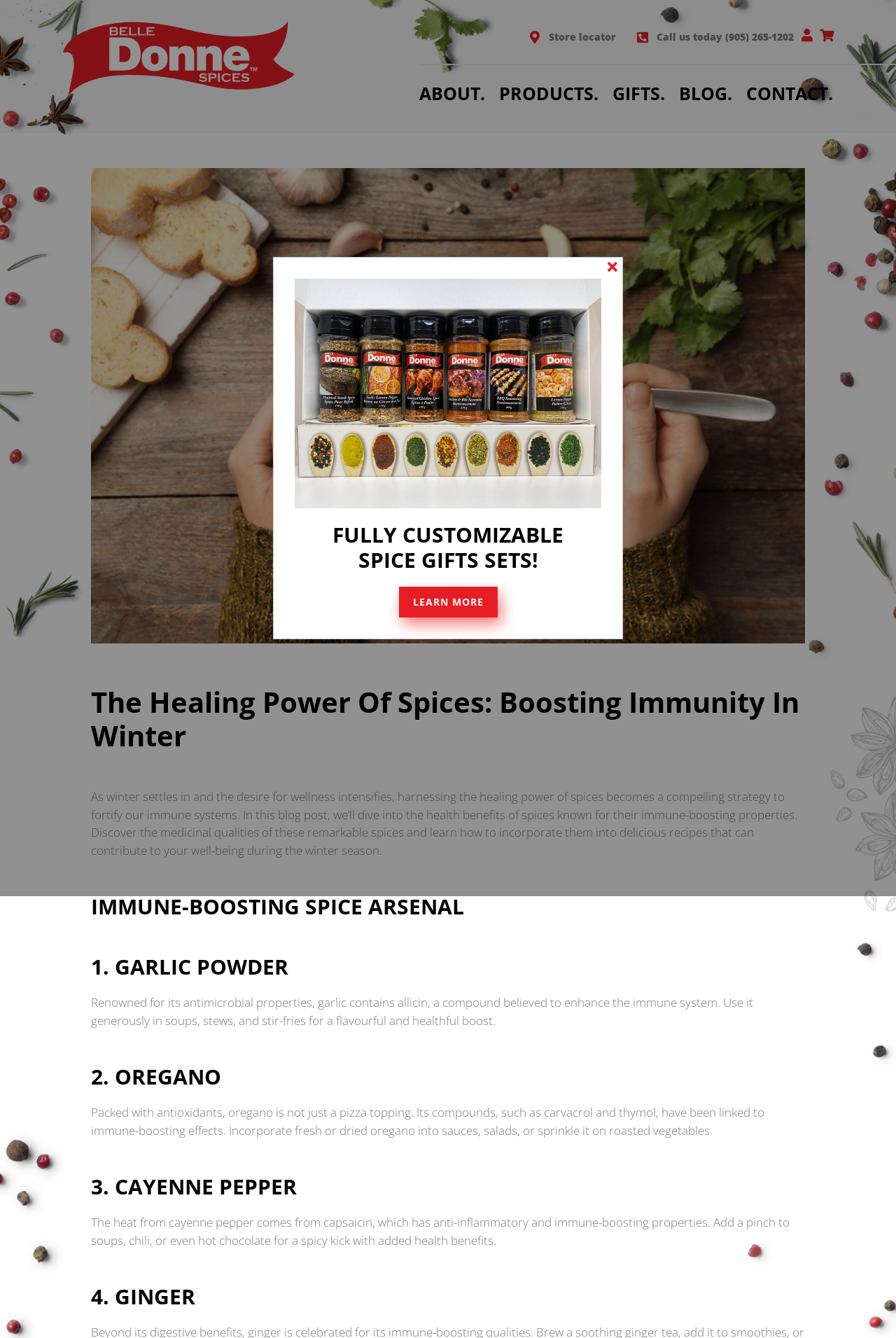Locate the bounding box coordinates of the clickable area needed to fulfill the instruction: "Click the 'Store locator' link".

[0.591, 0.022, 0.688, 0.033]